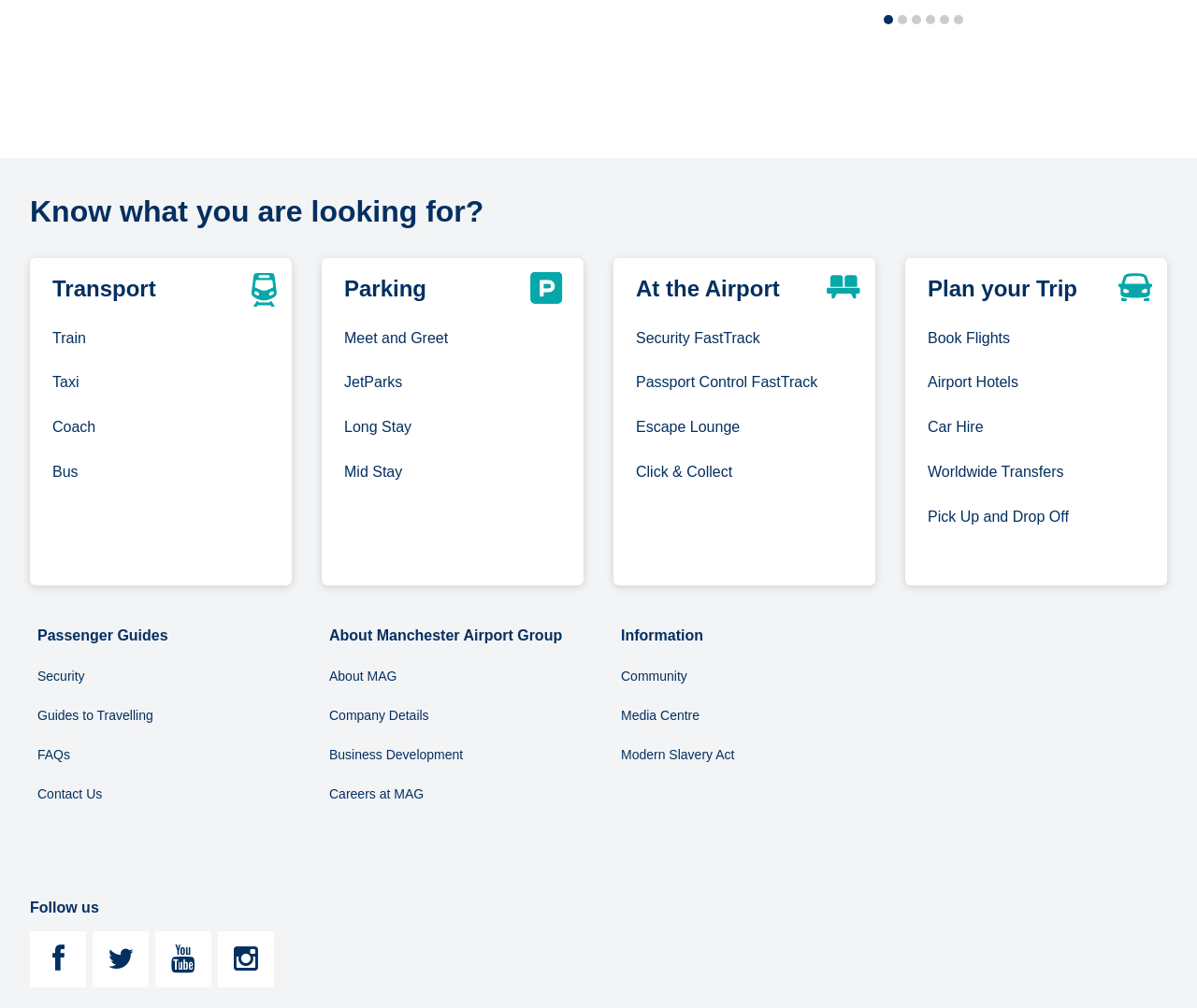How can I book flights on this webpage?
Please provide a single word or phrase based on the screenshot.

Click on 'Book Flights'